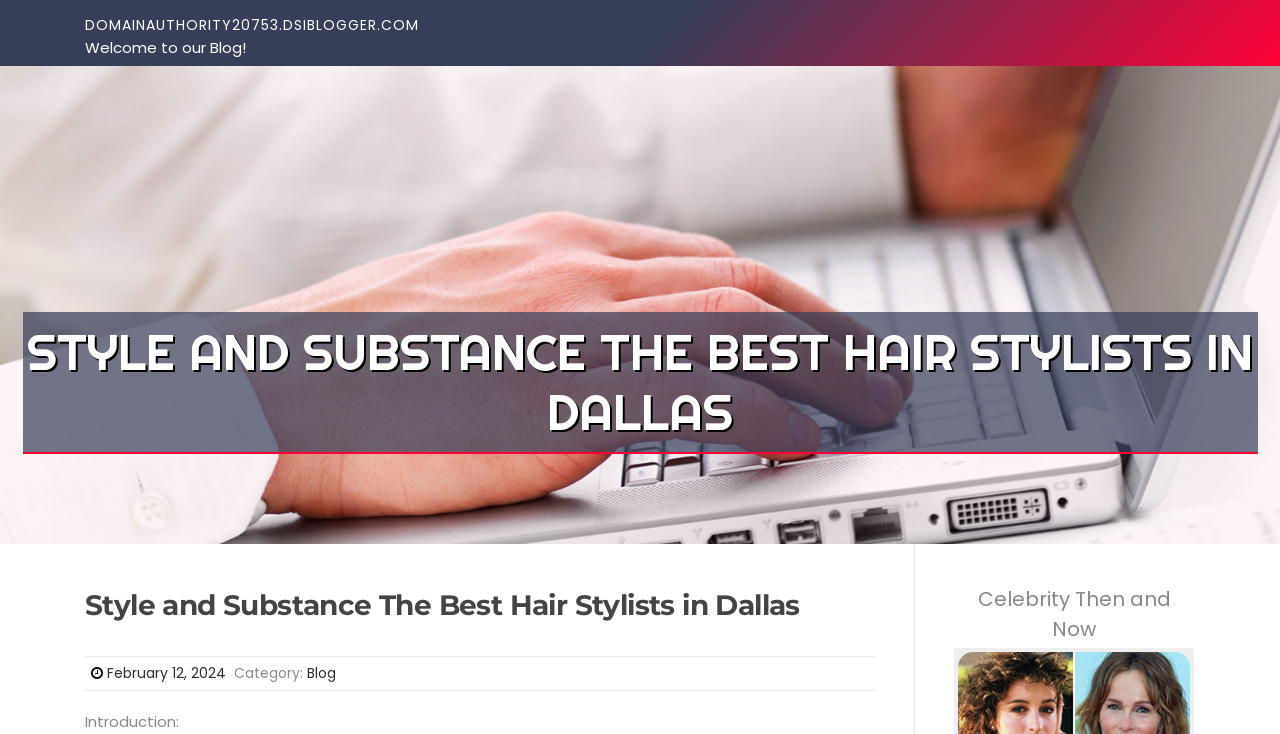Give a one-word or short phrase answer to the question: 
What is the category of this blog post?

Blog